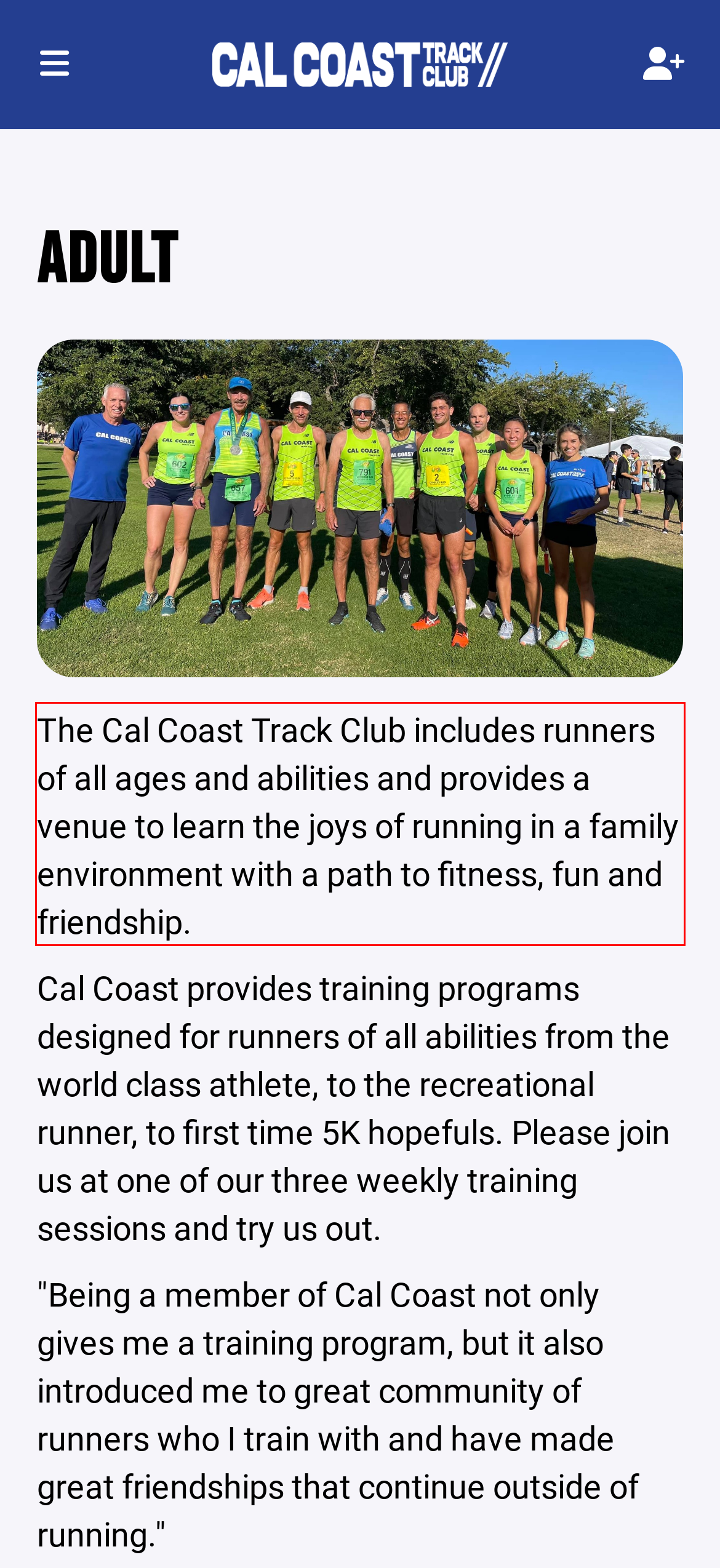Within the provided webpage screenshot, find the red rectangle bounding box and perform OCR to obtain the text content.

The Cal Coast Track Club includes runners of all ages and abilities and provides a venue to learn the joys of running in a family environment with a path to fitness, fun and friendship.